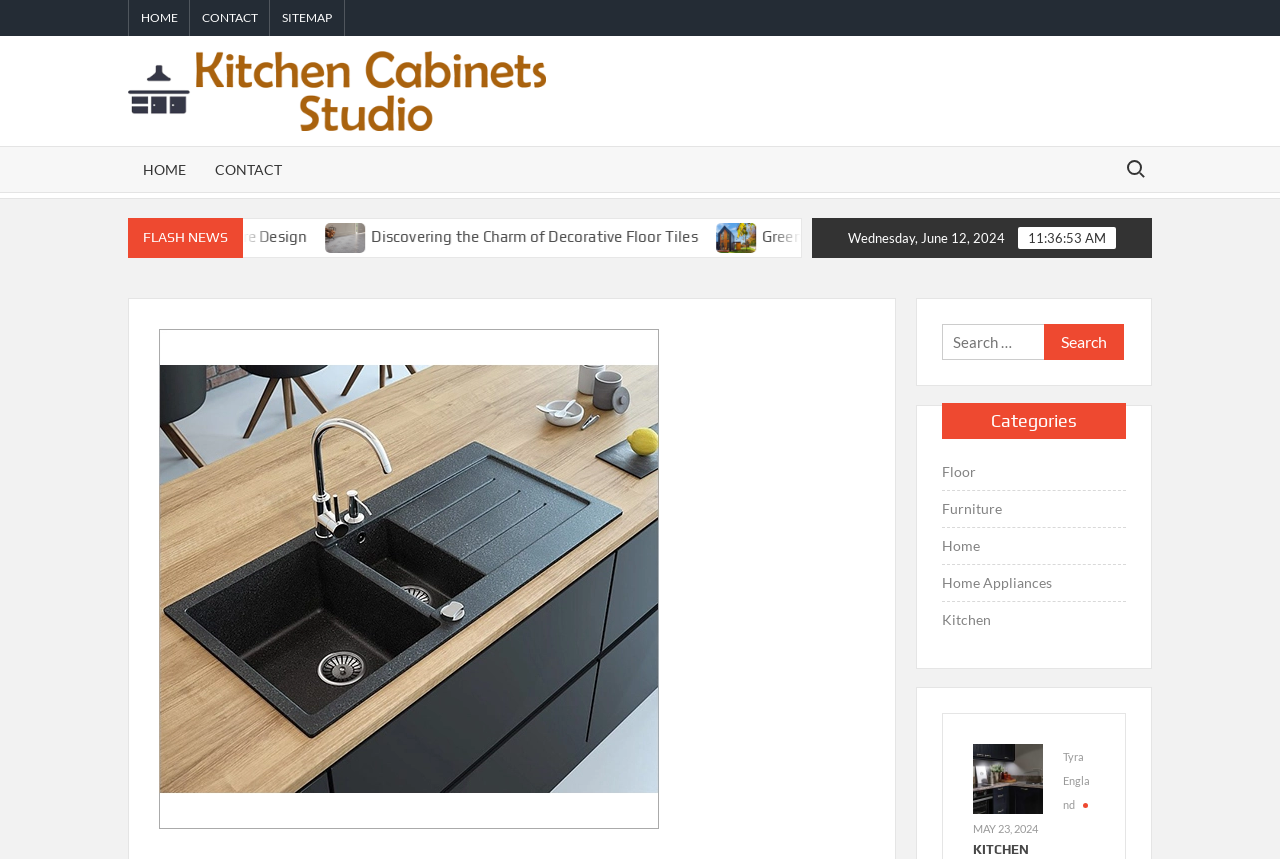What is the name of the website?
Please answer the question with a single word or phrase, referencing the image.

Kitchen Cabinets Studio